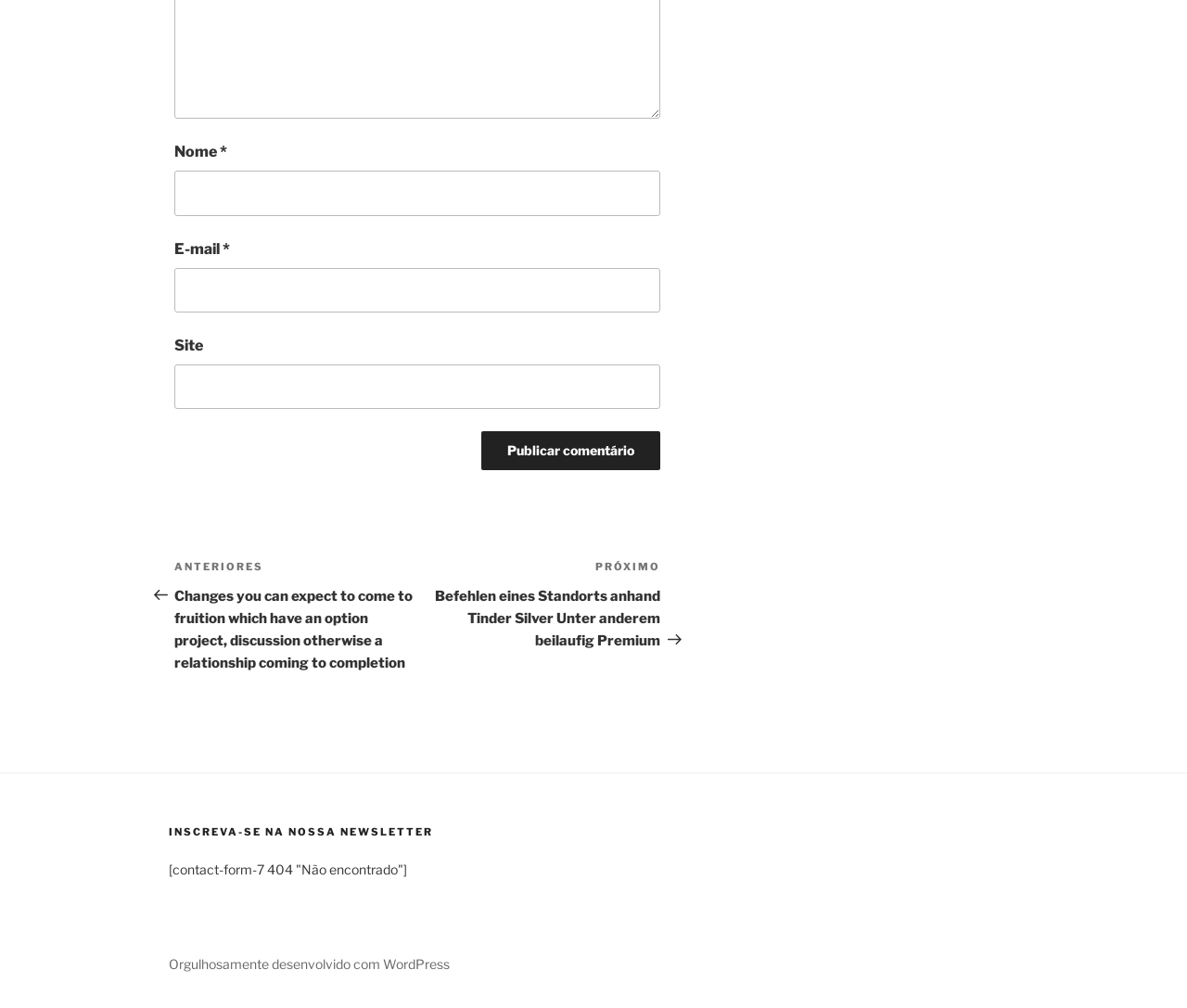Locate the bounding box coordinates of the area where you should click to accomplish the instruction: "Subscribe to the newsletter".

[0.142, 0.819, 0.4, 0.833]